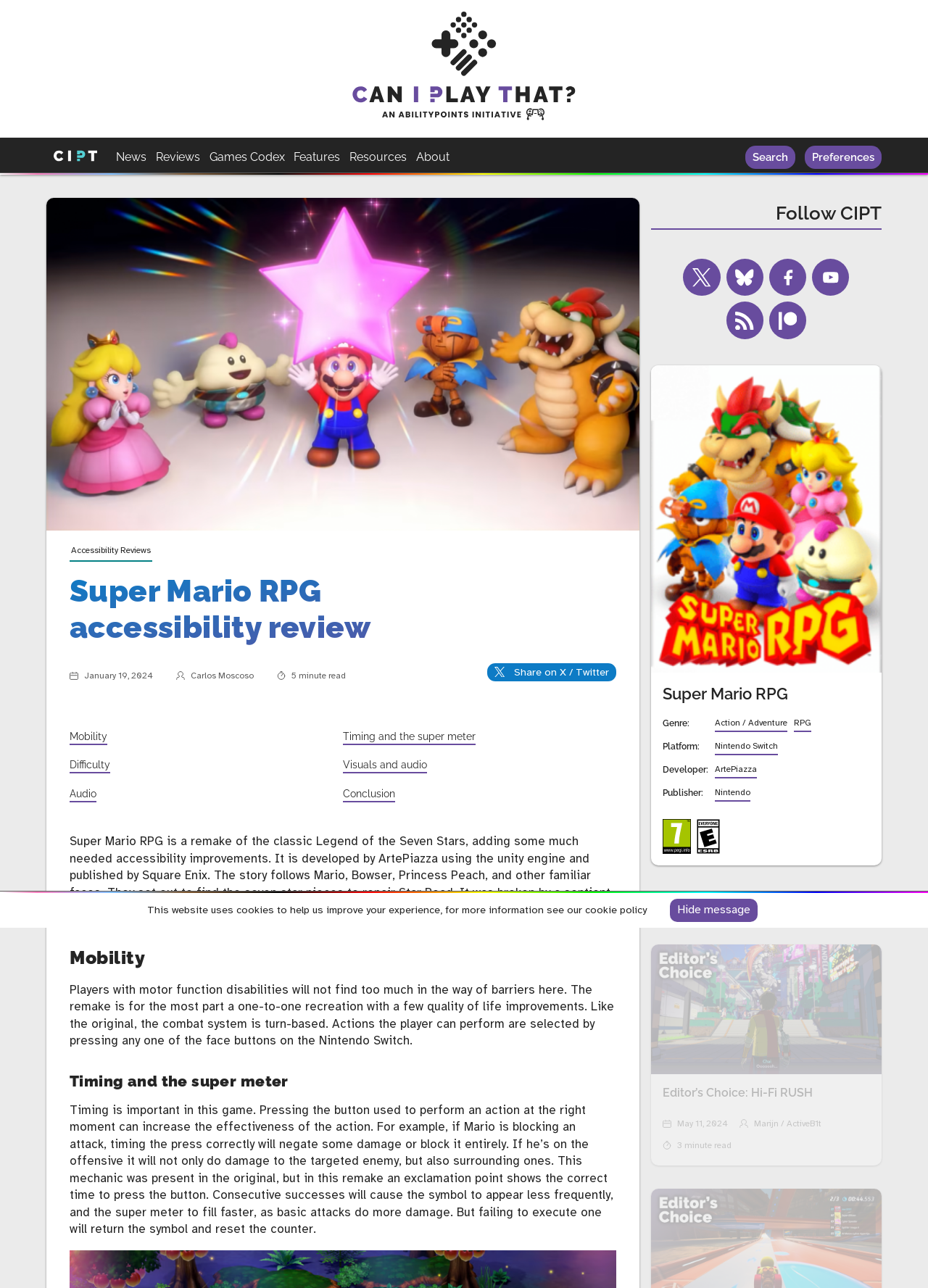Provide the bounding box coordinates for the area that should be clicked to complete the instruction: "Click on the 'Back to the homepage' link".

[0.29, 0.0, 0.71, 0.107]